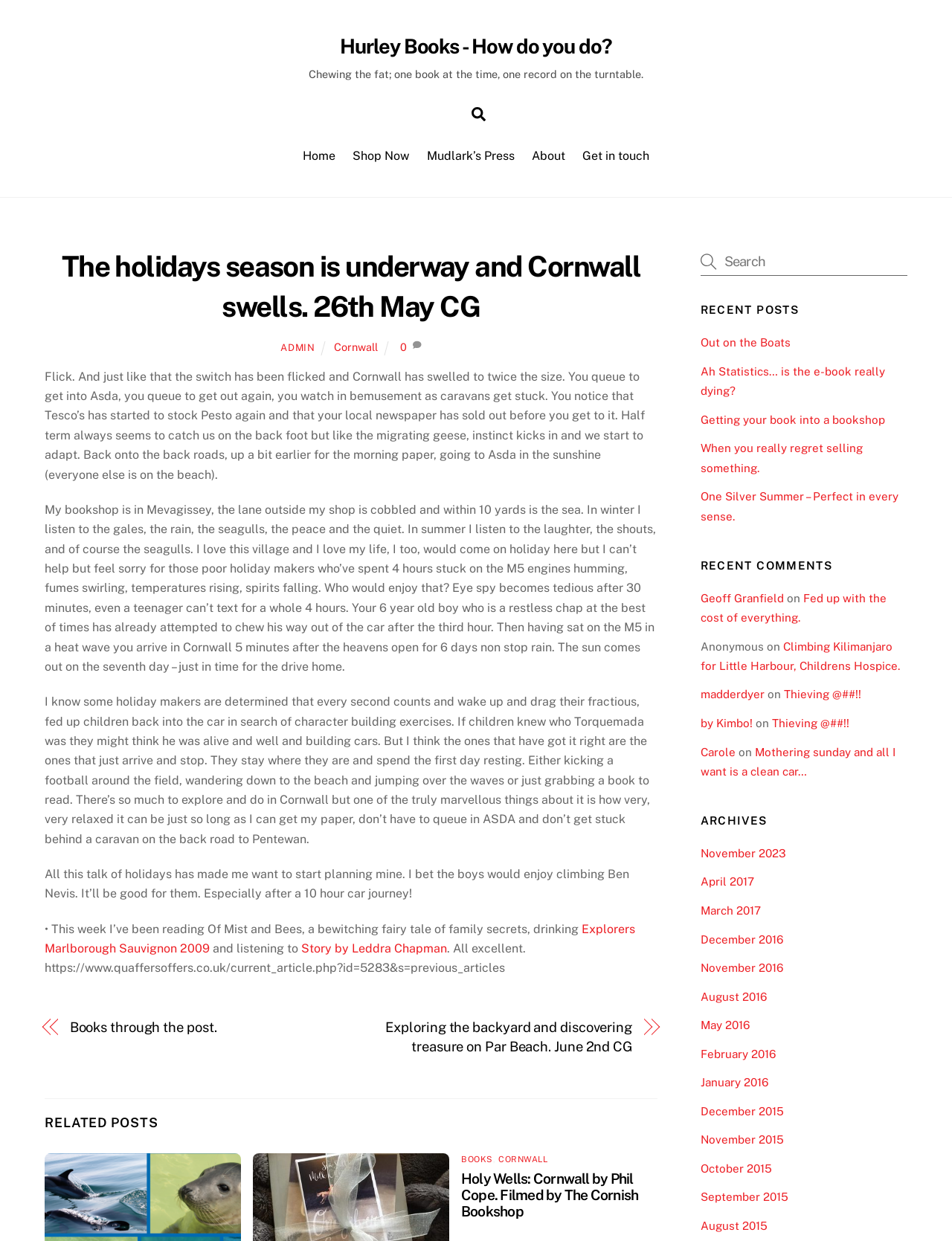Find the bounding box coordinates of the element I should click to carry out the following instruction: "Read the article 'The holidays season is underway and Cornwall swells. 26th May CG'".

[0.047, 0.199, 0.69, 0.264]